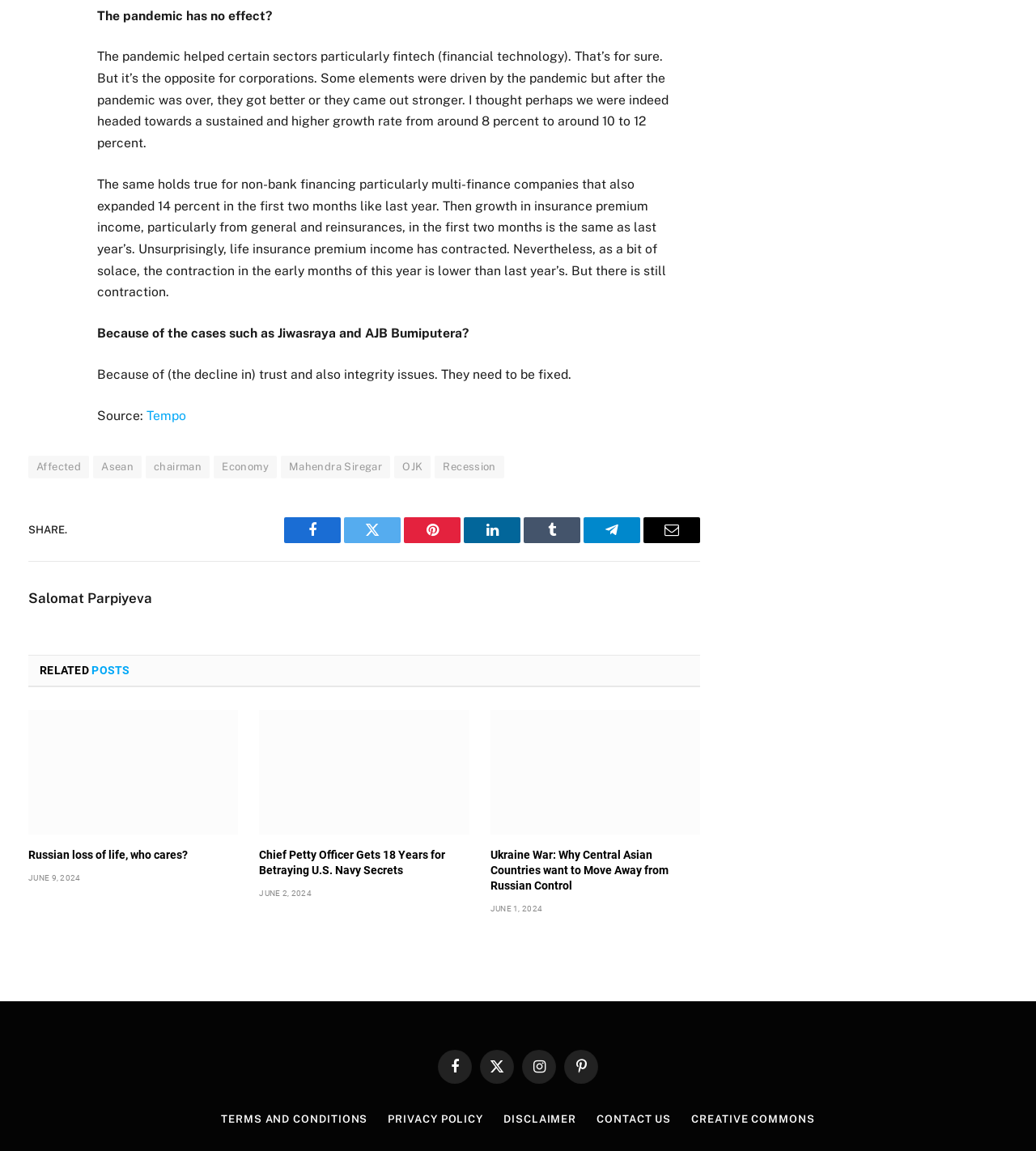What social media platforms are available for sharing? Look at the image and give a one-word or short phrase answer.

Facebook, Twitter, Pinterest, LinkedIn, Tumblr, Telegram, Email